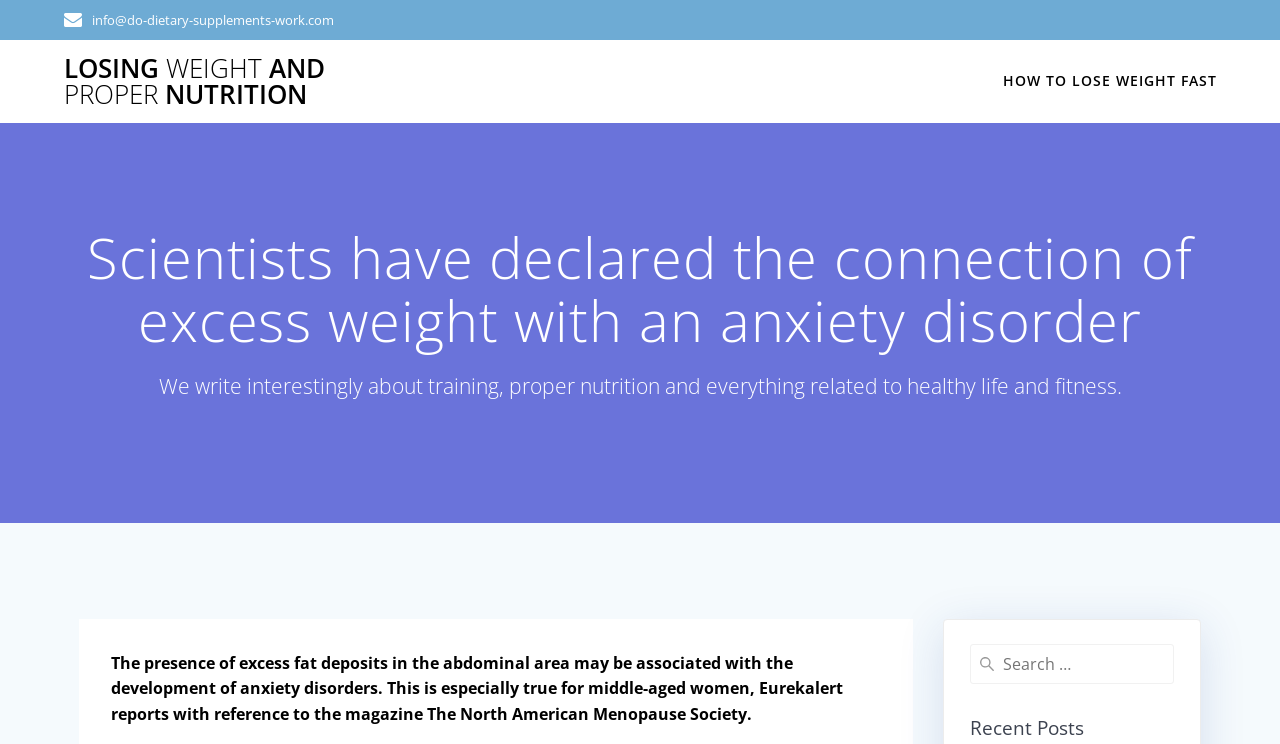Extract the main title from the webpage.

Scientists have declared the connection of excess weight with an anxiety disorder